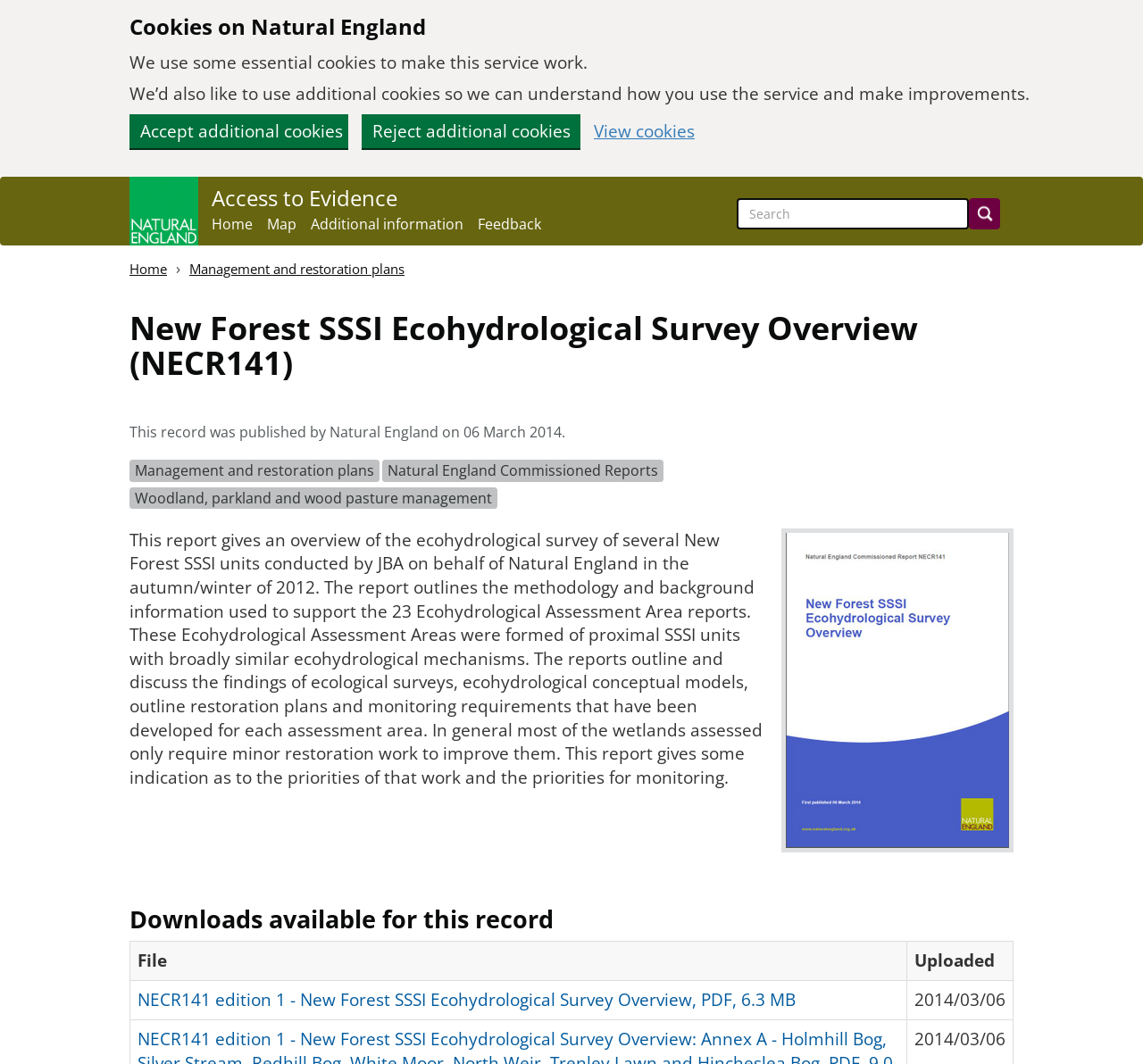What is the name of the organization that published this report?
Based on the visual content, answer with a single word or a brief phrase.

Natural England